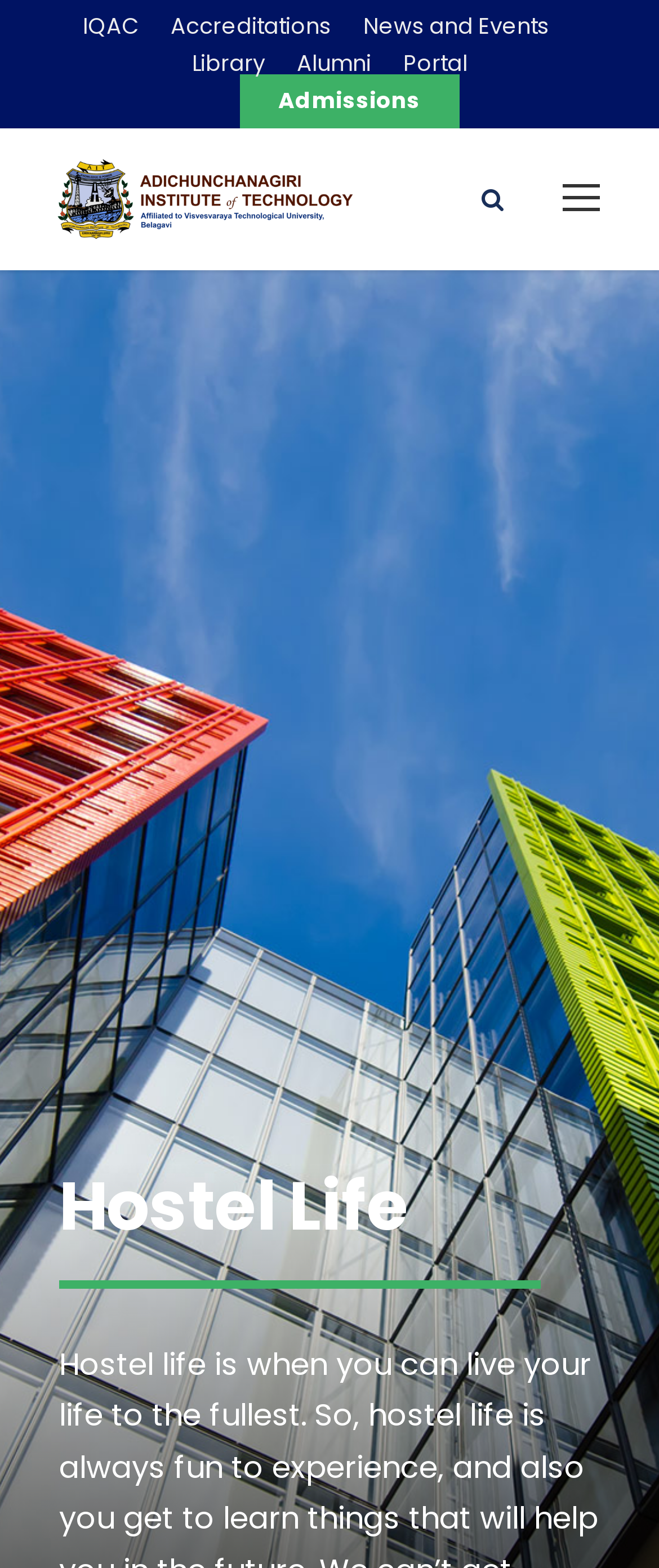Bounding box coordinates should be provided in the format (top-left x, top-left y, bottom-right x, bottom-right y) with all values between 0 and 1. Identify the bounding box for this UI element: News and Events

[0.551, 0.006, 0.833, 0.032]